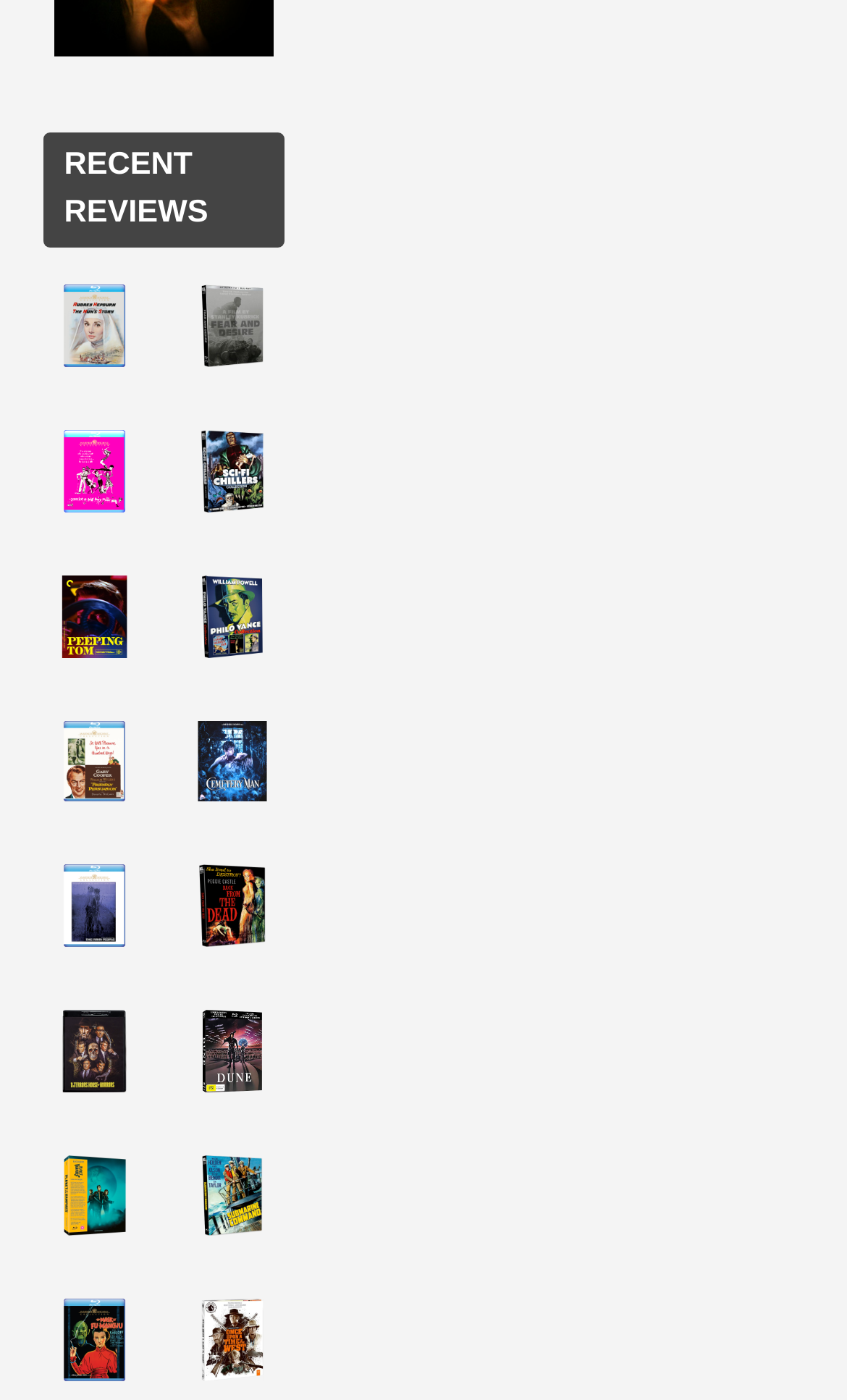Identify the bounding box coordinates of the region that needs to be clicked to carry out this instruction: "Open Peeping Tom – 4K". Provide these coordinates as four float numbers ranging from 0 to 1, i.e., [left, top, right, bottom].

[0.05, 0.403, 0.172, 0.482]